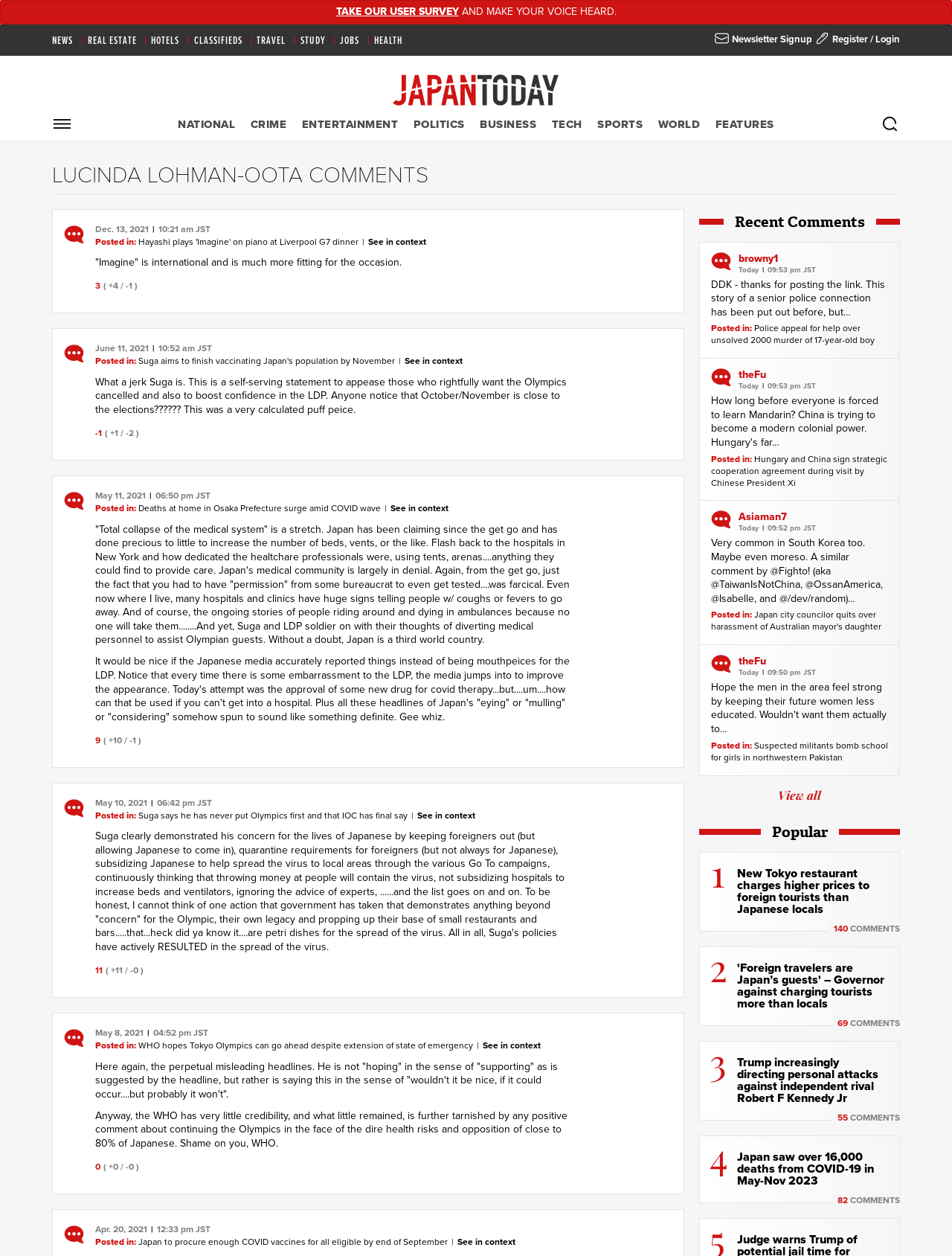Identify the bounding box coordinates of the part that should be clicked to carry out this instruction: "Take the user survey".

[0.0, 0.0, 1.0, 0.019]